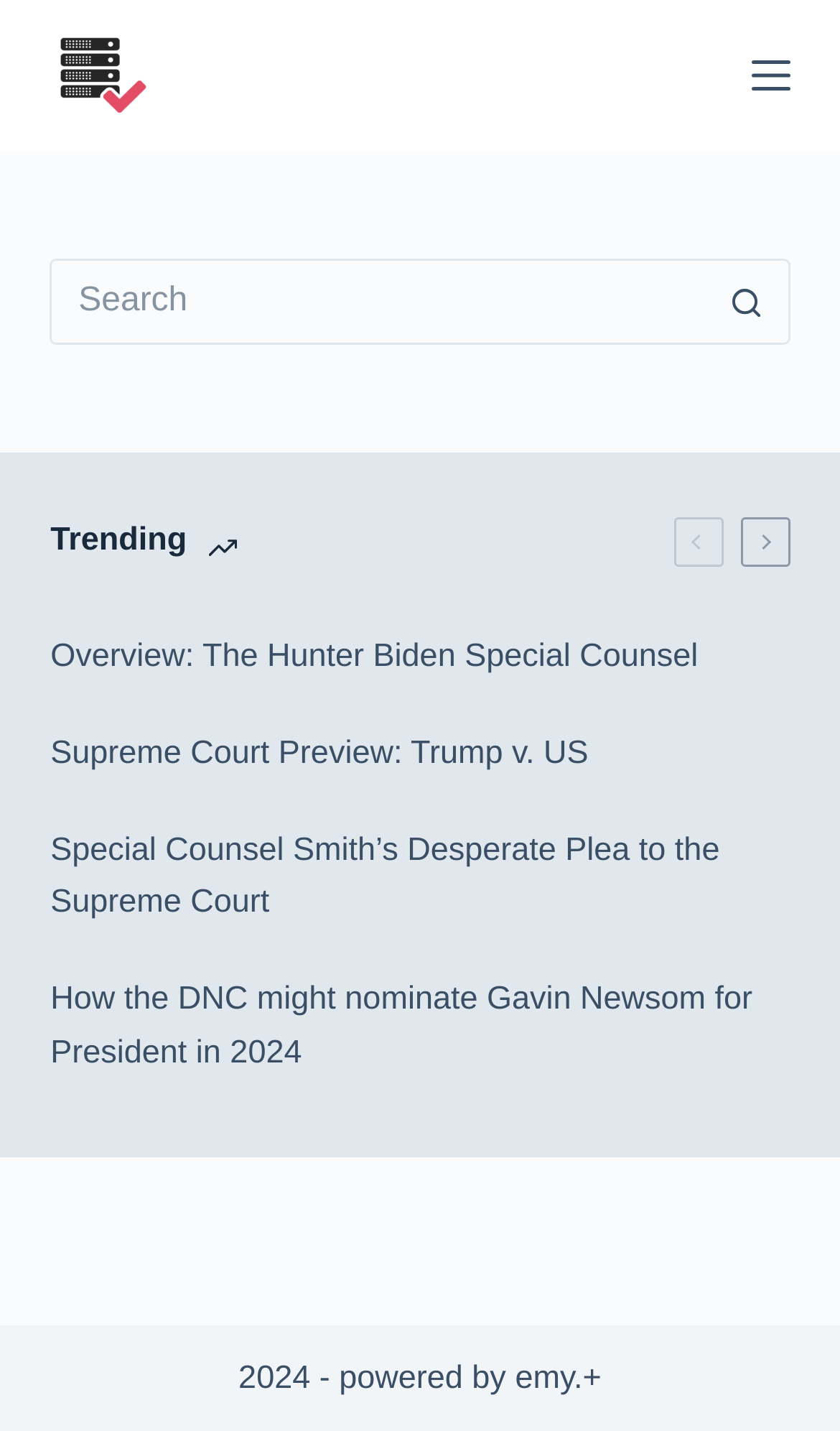Given the element description alt="emyNews+", identify the bounding box coordinates for the UI element on the webpage screenshot. The format should be (top-left x, top-left y, bottom-right x, bottom-right y), with values between 0 and 1.

[0.06, 0.015, 0.188, 0.09]